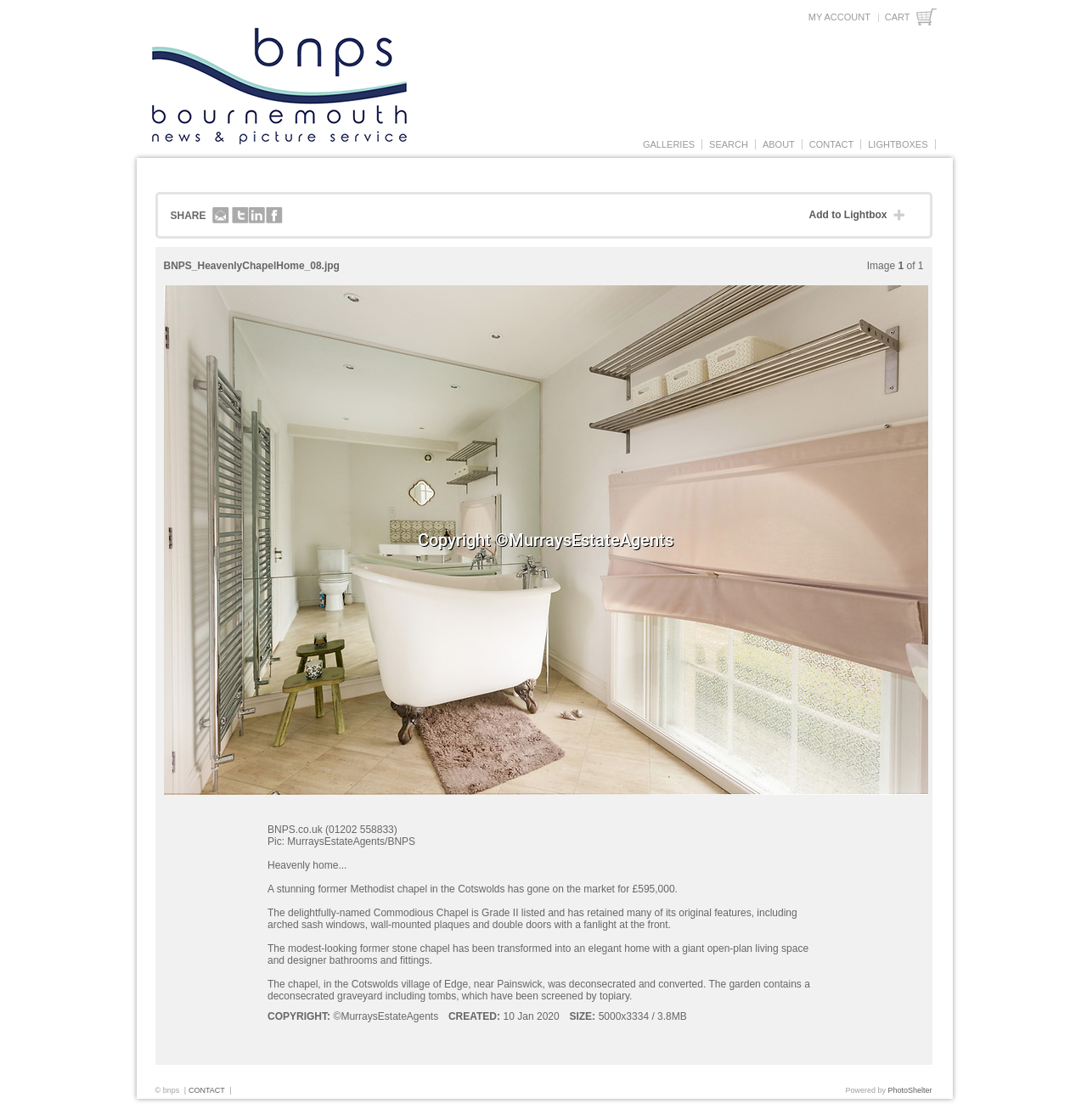Please predict the bounding box coordinates (top-left x, top-left y, bottom-right x, bottom-right y) for the UI element in the screenshot that fits the description: My Account

[0.74, 0.009, 0.805, 0.021]